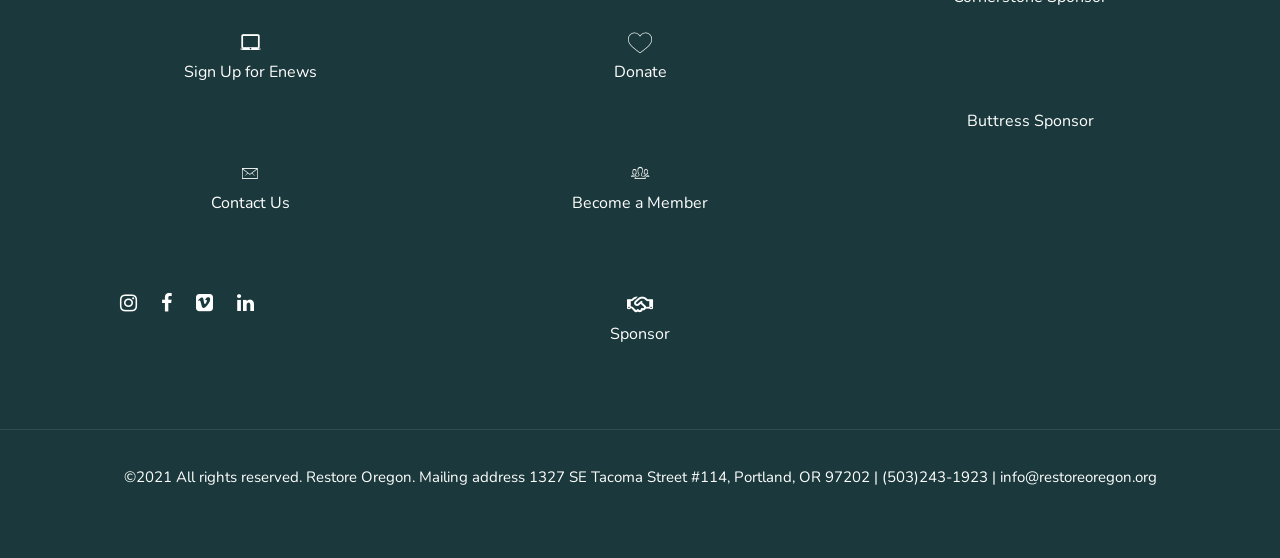Please determine the bounding box coordinates of the element's region to click for the following instruction: "Become a Member".

[0.422, 0.263, 0.578, 0.408]